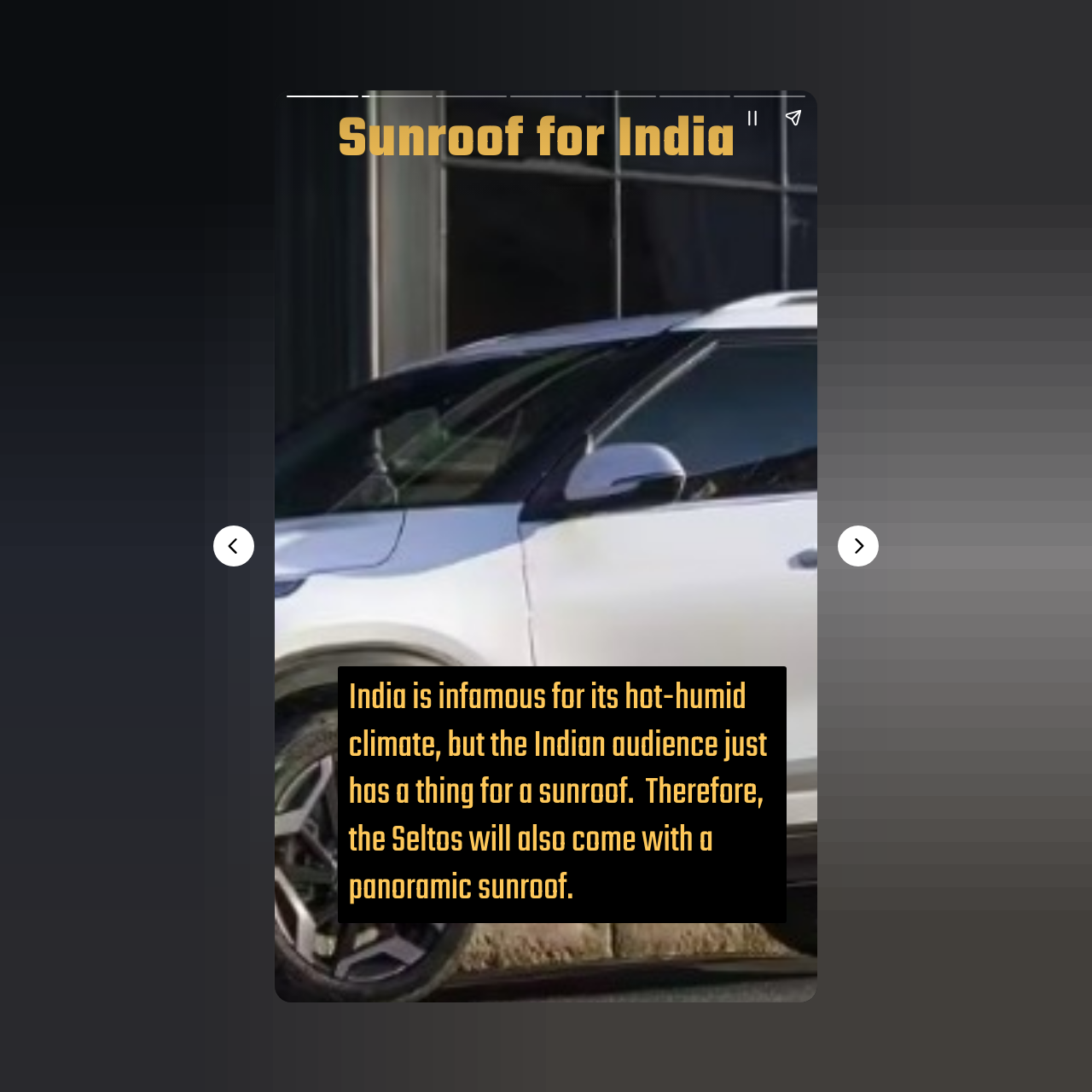Extract the main heading from the webpage content.

KIA SELTOS FACELIFT 2023